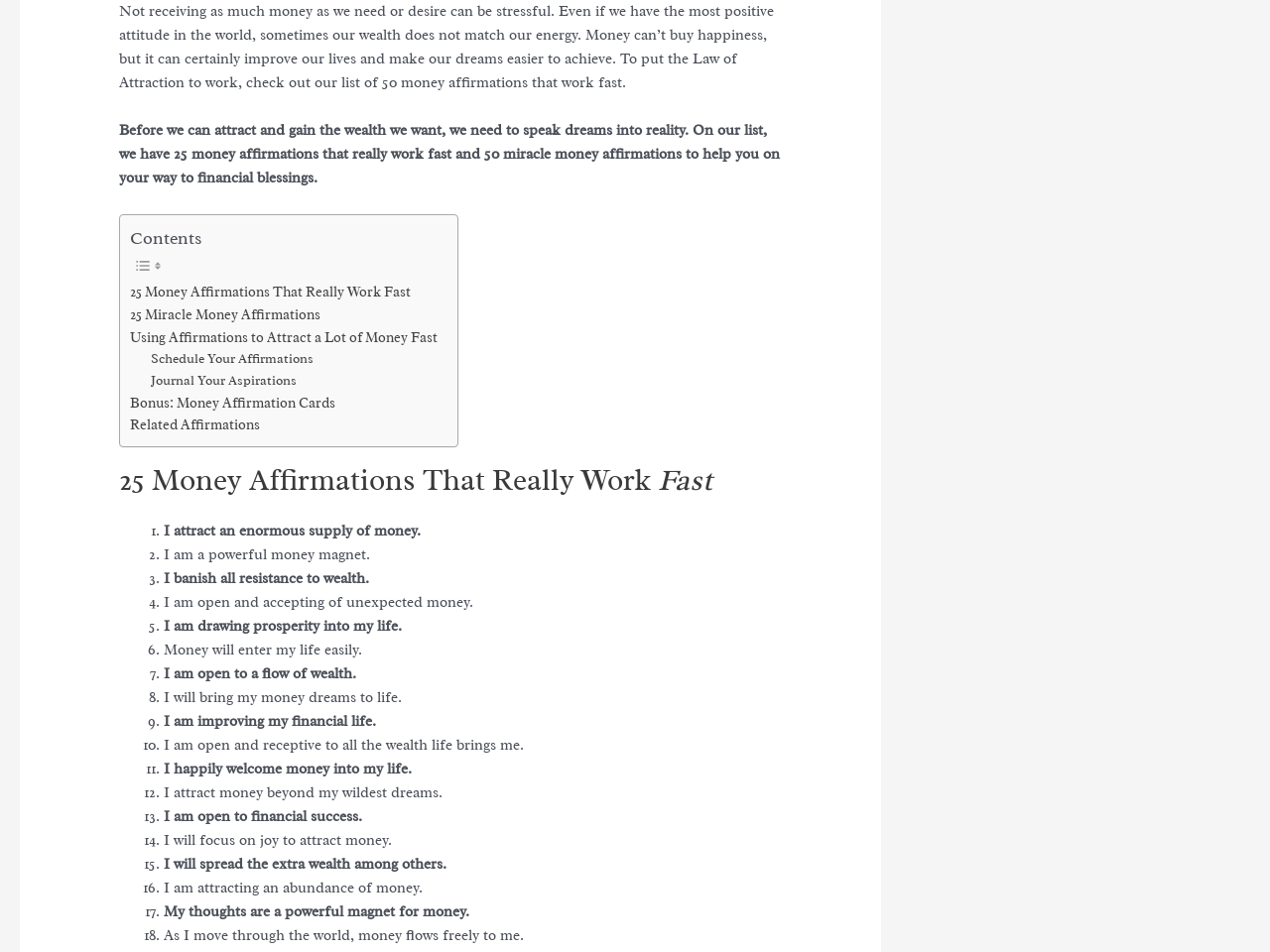Please provide the bounding box coordinates for the UI element as described: "Schedule Your Affirmations". The coordinates must be four floats between 0 and 1, represented as [left, top, right, bottom].

[0.119, 0.366, 0.247, 0.389]